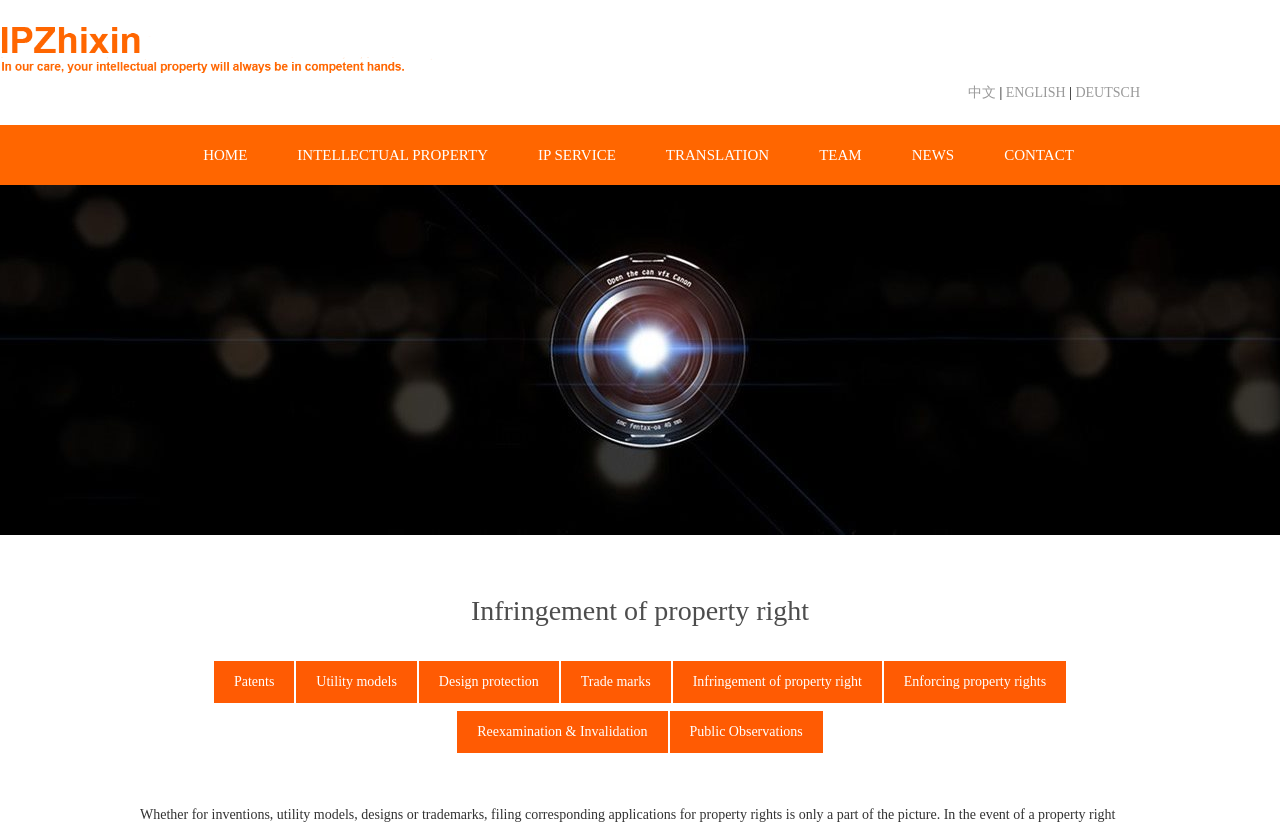Please identify the bounding box coordinates of the element's region that I should click in order to complete the following instruction: "Read about Infringement of property right". The bounding box coordinates consist of four float numbers between 0 and 1, i.e., [left, top, right, bottom].

[0.526, 0.799, 0.689, 0.849]